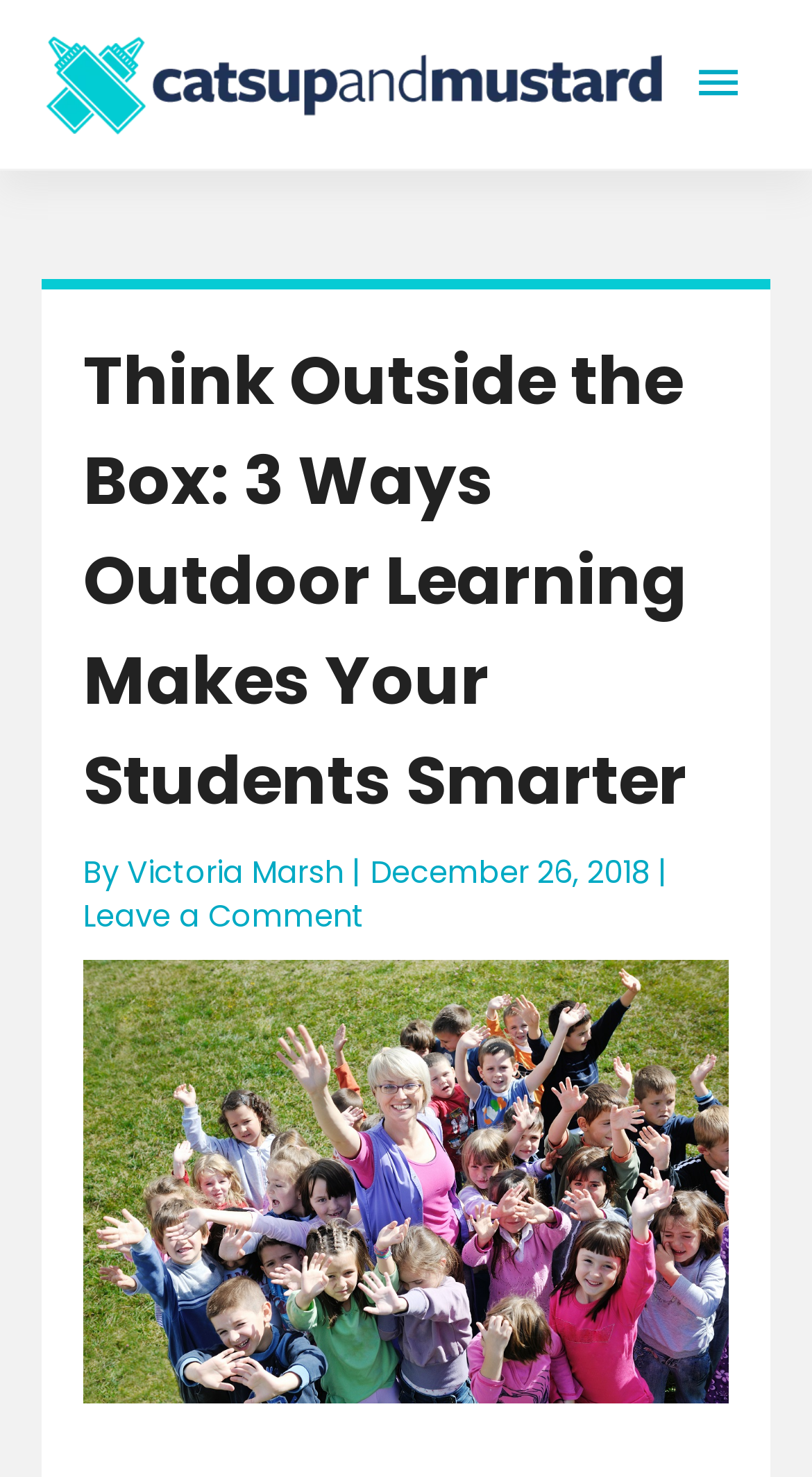Reply to the question below using a single word or brief phrase:
What is the author of the article?

Victoria Marsh